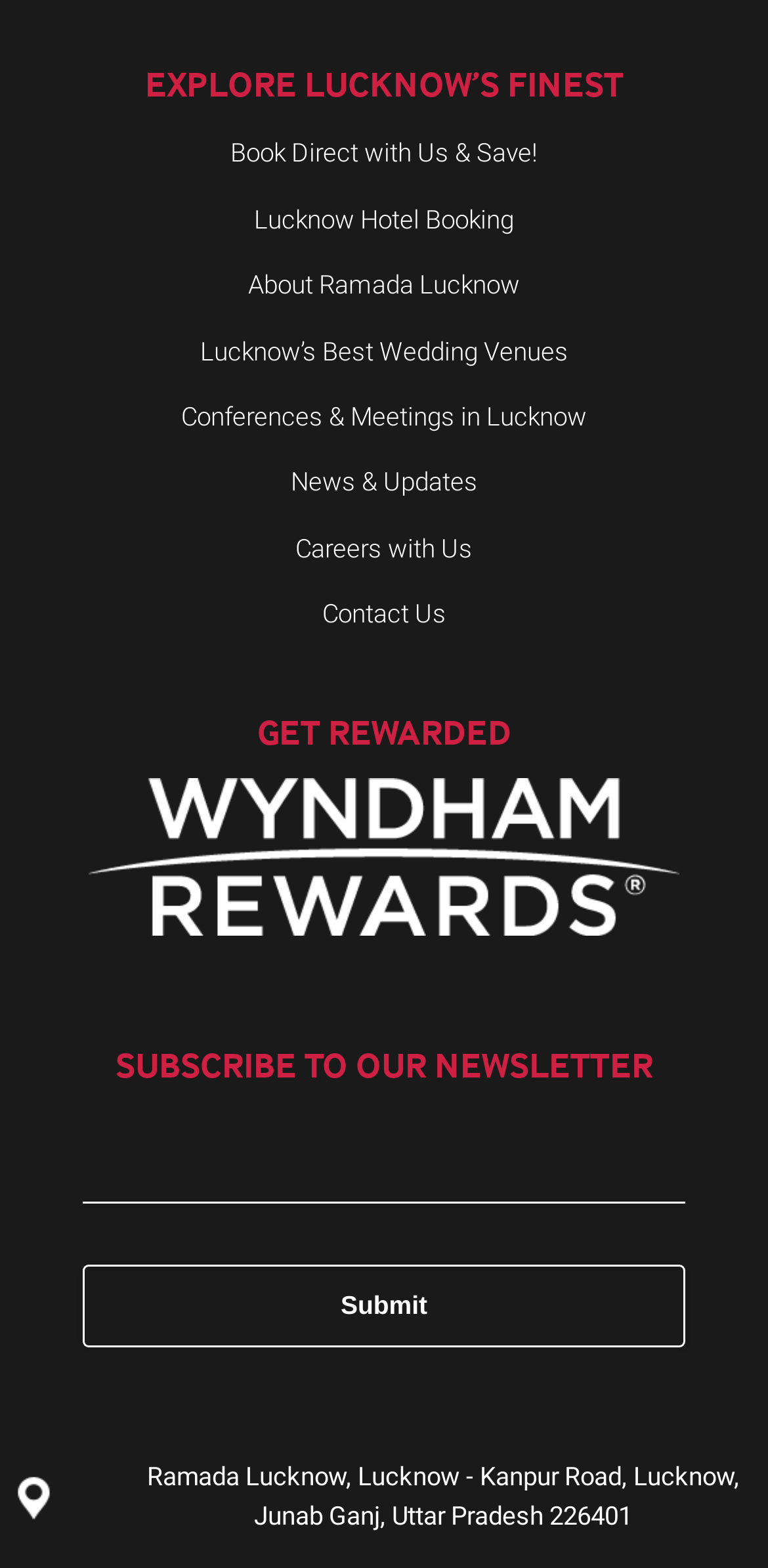Specify the bounding box coordinates of the region I need to click to perform the following instruction: "Learn about the hotel". The coordinates must be four float numbers in the range of 0 to 1, i.e., [left, top, right, bottom].

[0.323, 0.172, 0.677, 0.191]